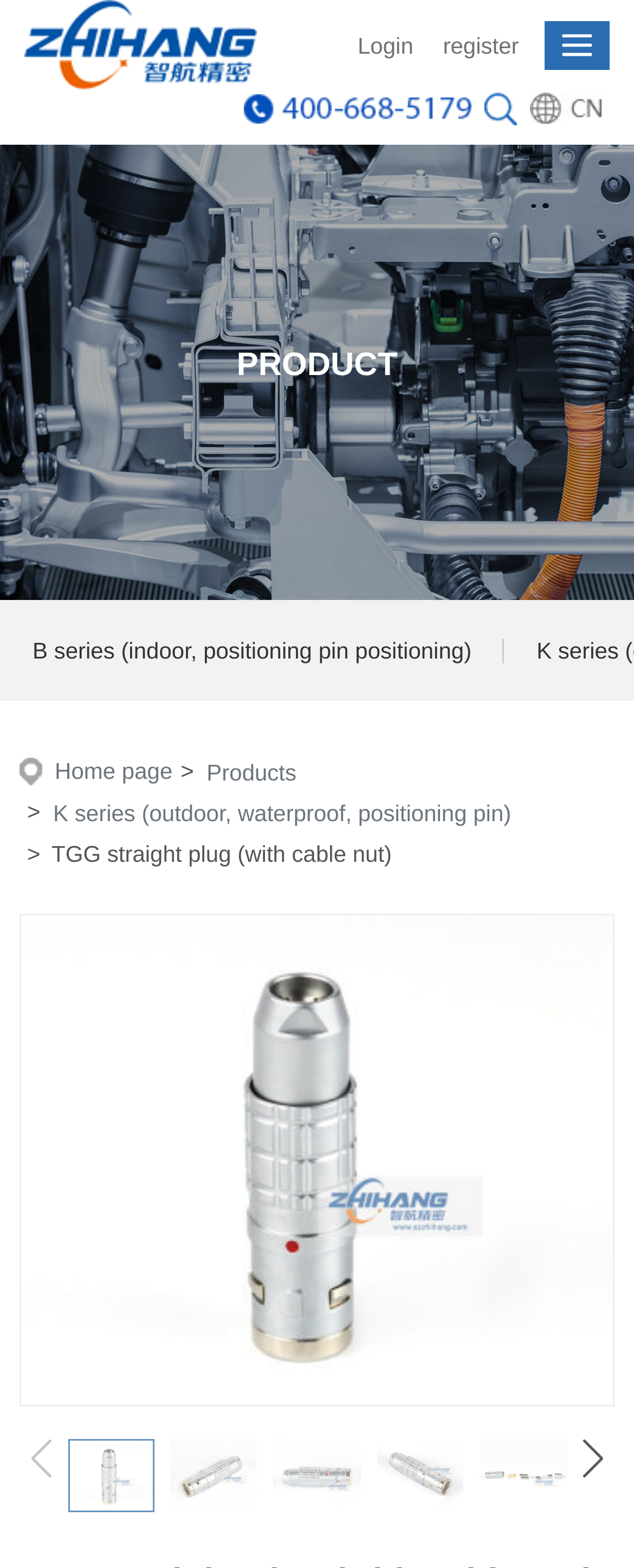How many images are there in the product gallery?
Kindly offer a detailed explanation using the data available in the image.

The number of images in the product gallery can be determined by looking at the groups of images with text '1 / 5', '2 / 5', ..., '5 / 5', which indicate that there are 5 images in total.